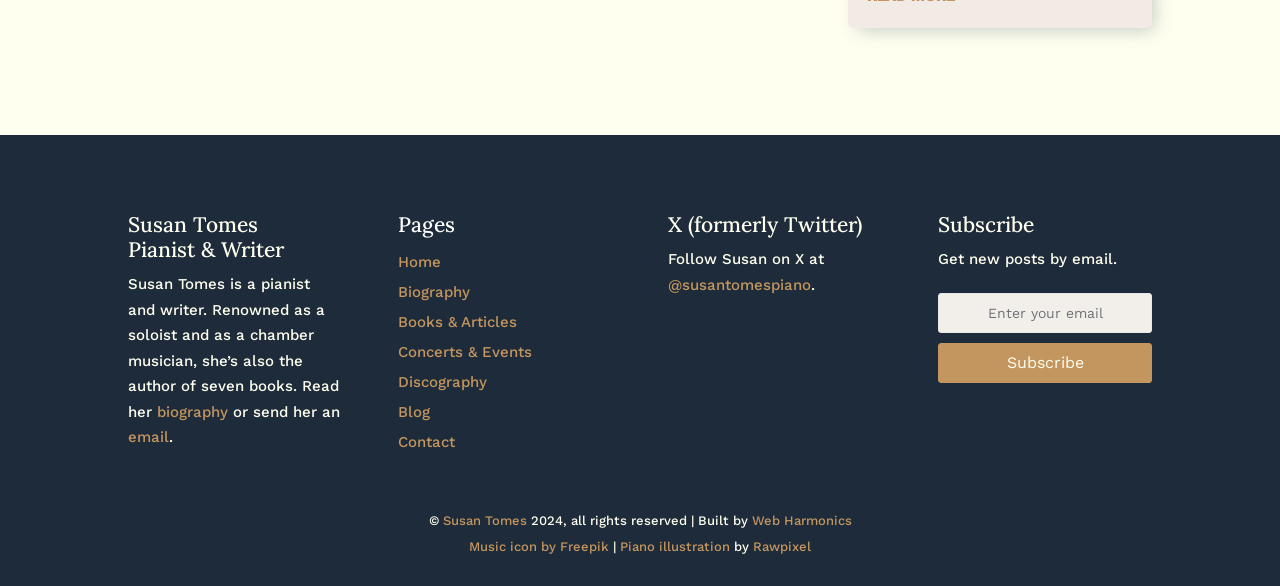What can be done on the 'Concerts & Events' page?
Relying on the image, give a concise answer in one word or a brief phrase.

View concerts and events